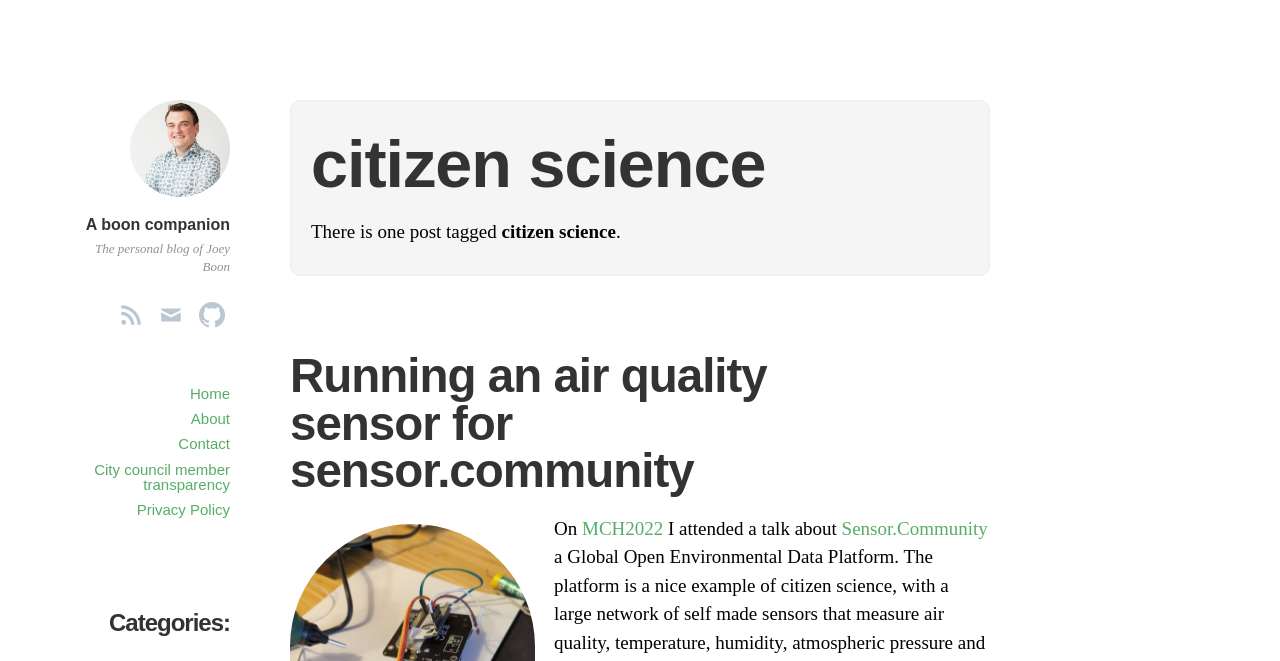Please provide a brief answer to the question using only one word or phrase: 
What is the category mentioned at the bottom of the webpage?

Categories